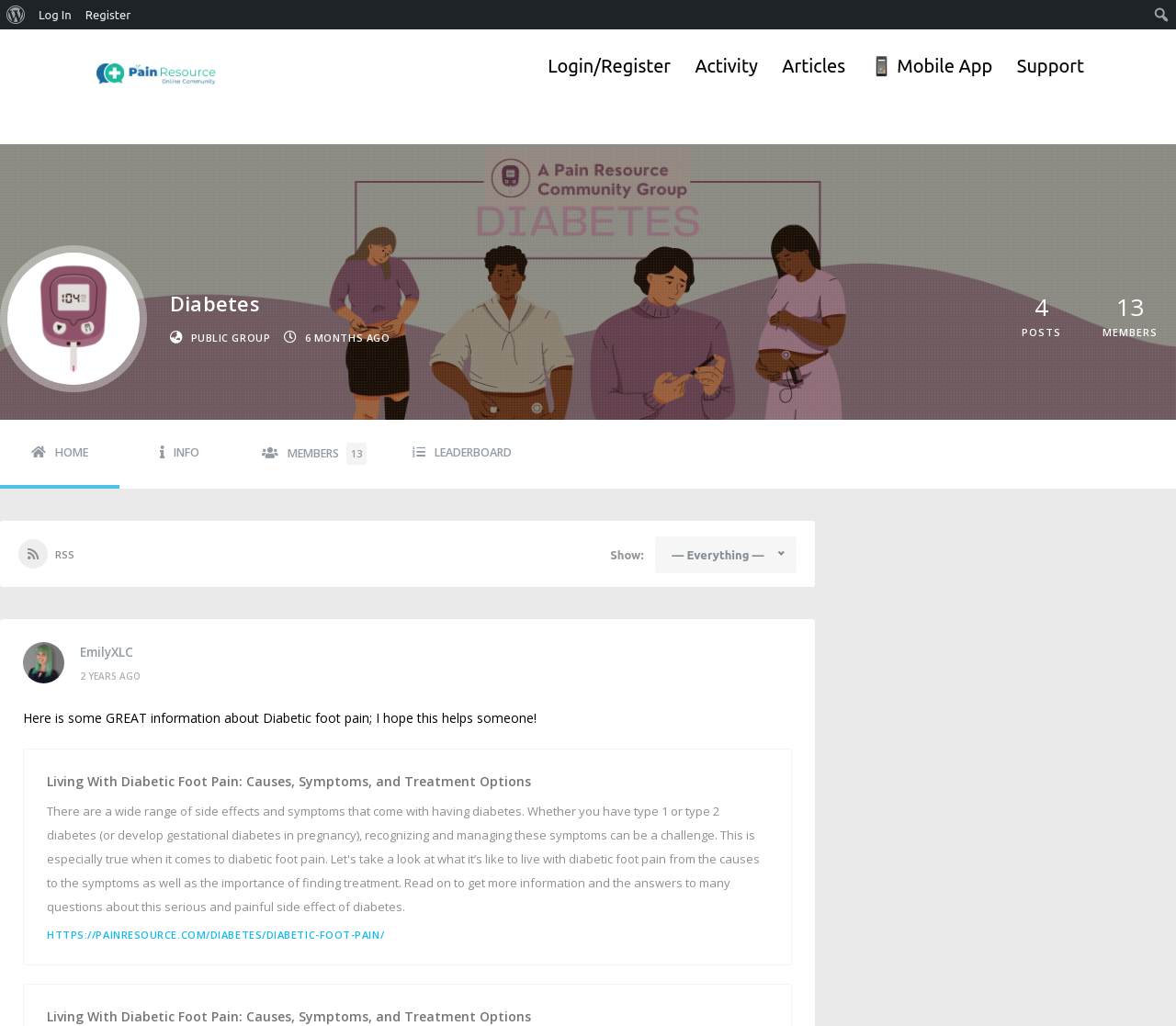How many members are in the group?
Please provide an in-depth and detailed response to the question.

I found the answer by looking at the generic element with the text '13' and its corresponding heading element with the text 'MEMBERS', which suggests that it is the number of members in the group.